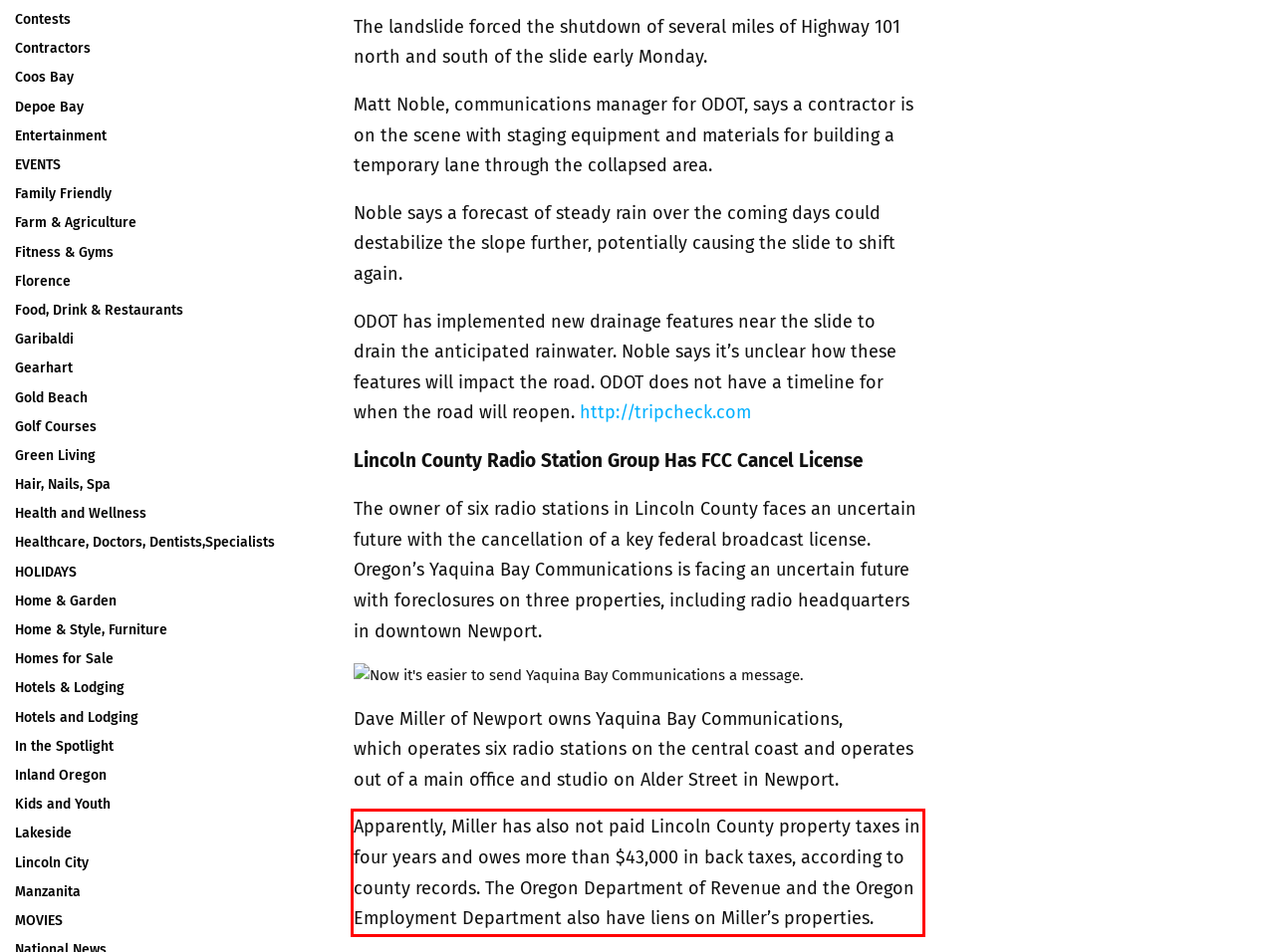The screenshot provided shows a webpage with a red bounding box. Apply OCR to the text within this red bounding box and provide the extracted content.

Apparently, Miller has also not paid Lincoln County property taxes in four years and owes more than $43,000 in back taxes, according to county records. The Oregon Department of Revenue and the Oregon Employment Department also have liens on Miller’s properties.